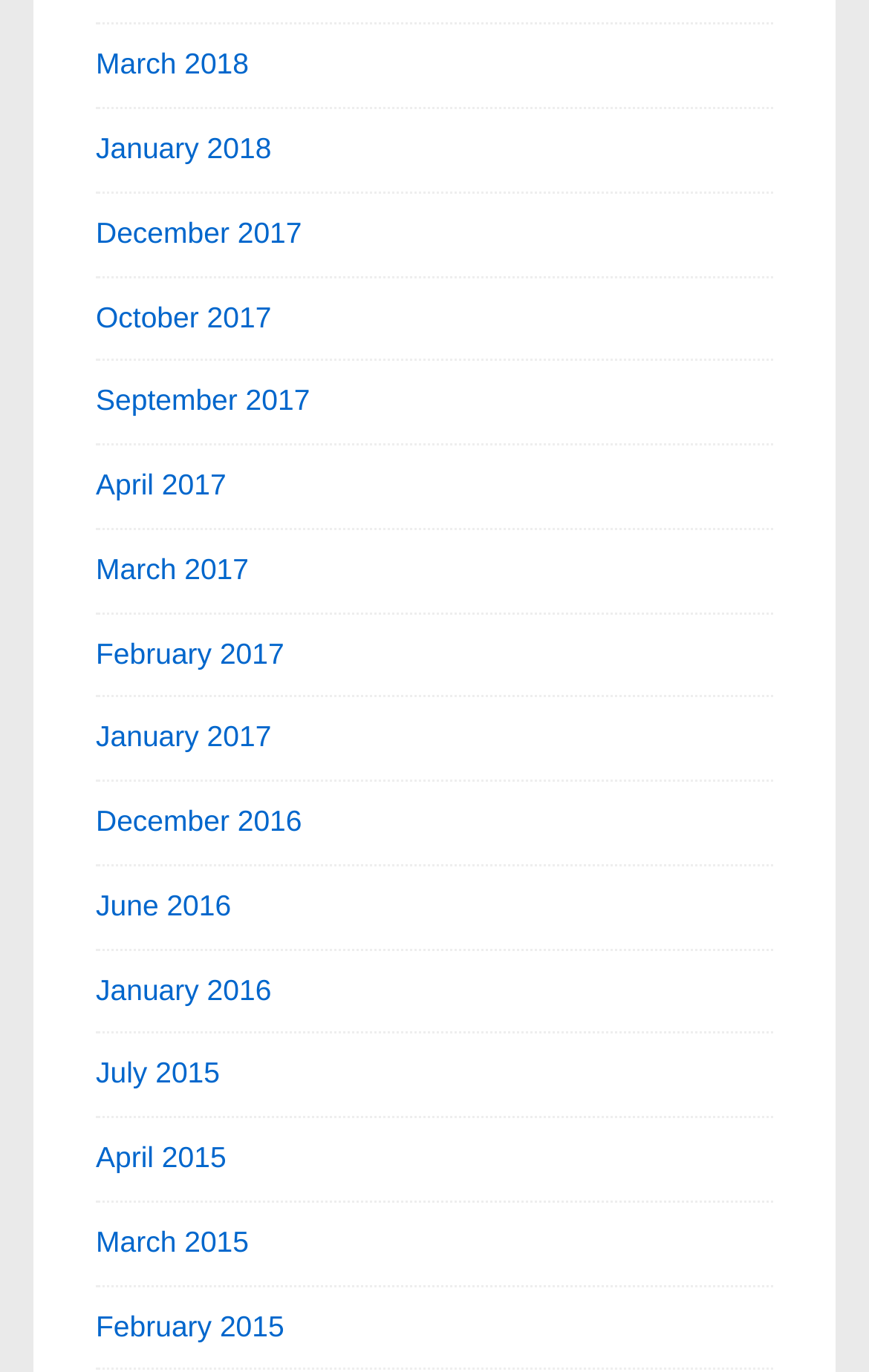Please examine the image and answer the question with a detailed explanation:
What is the earliest month listed?

By examining the list of links, I found that the earliest month listed is July 2015, which is located at the bottom of the list.